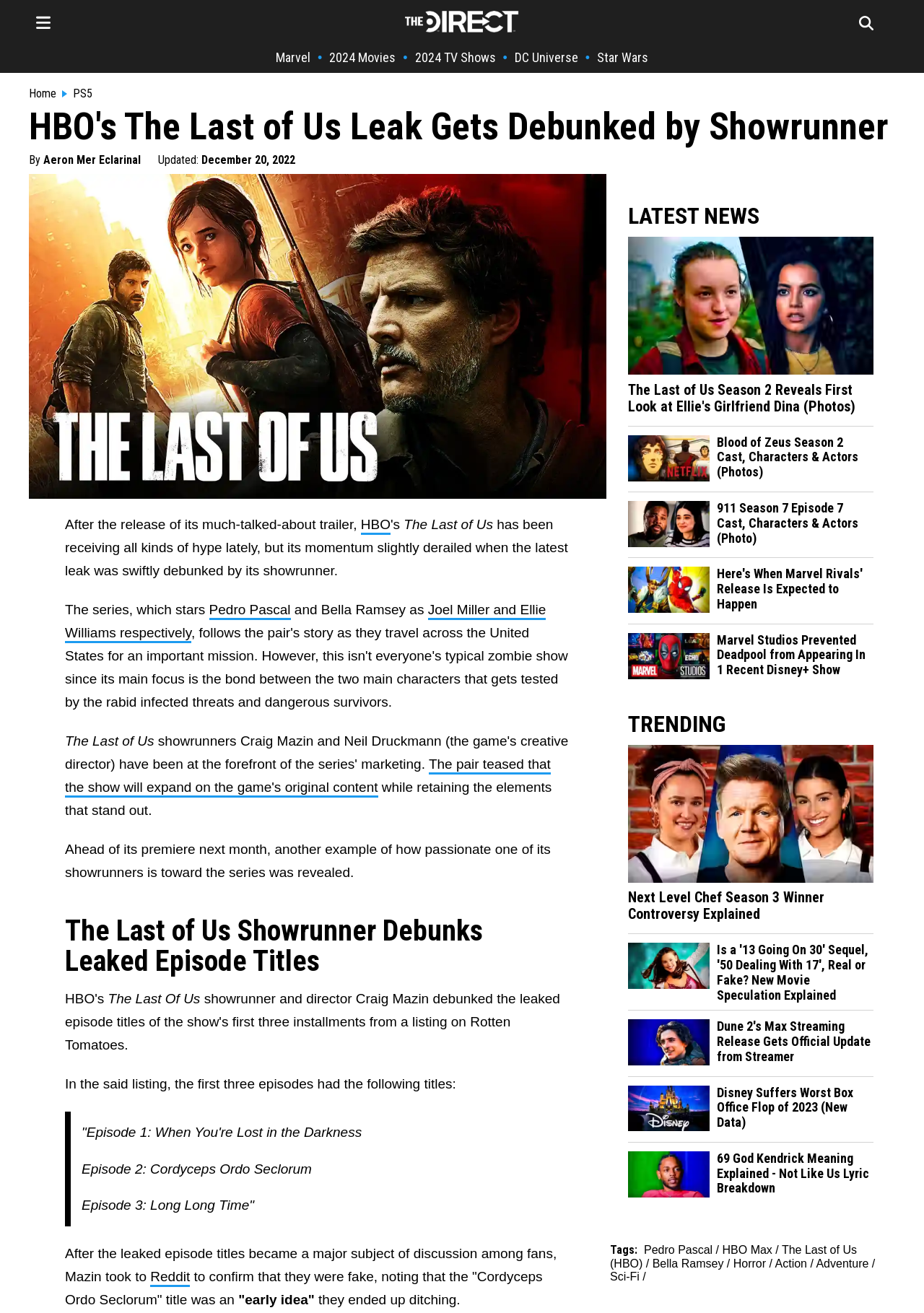Find the bounding box coordinates of the element I should click to carry out the following instruction: "View the trending topic about 'Next Level Chef Season 3 Winner Controversy Explained'".

[0.68, 0.664, 0.945, 0.675]